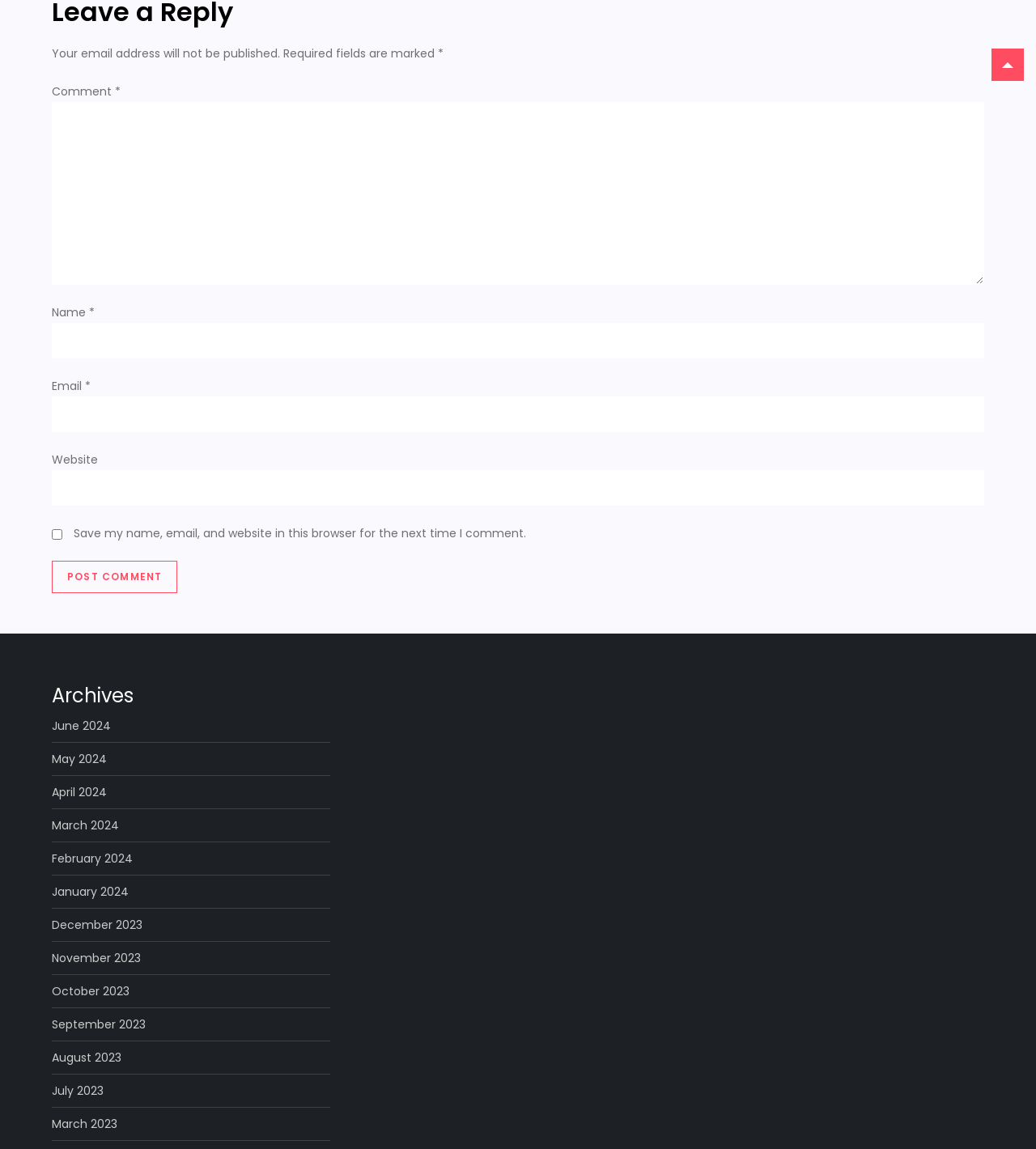Identify the bounding box coordinates of the clickable region required to complete the instruction: "Enter a comment". The coordinates should be given as four float numbers within the range of 0 and 1, i.e., [left, top, right, bottom].

[0.05, 0.089, 0.95, 0.248]